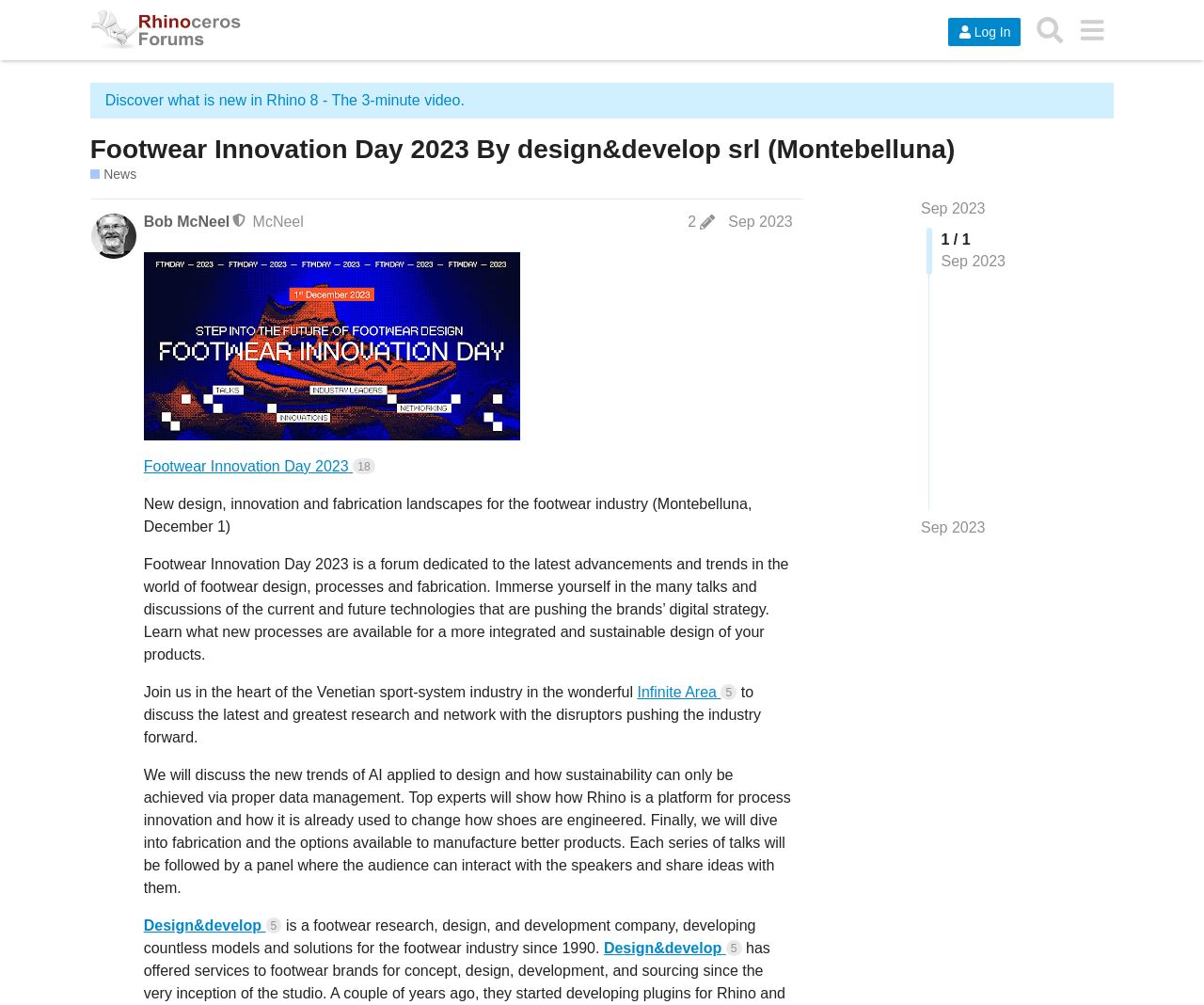Locate the bounding box coordinates of the region to be clicked to comply with the following instruction: "Learn more about Footwear Innovation Day 2023". The coordinates must be four float numbers between 0 and 1, in the form [left, top, right, bottom].

[0.119, 0.456, 0.312, 0.472]